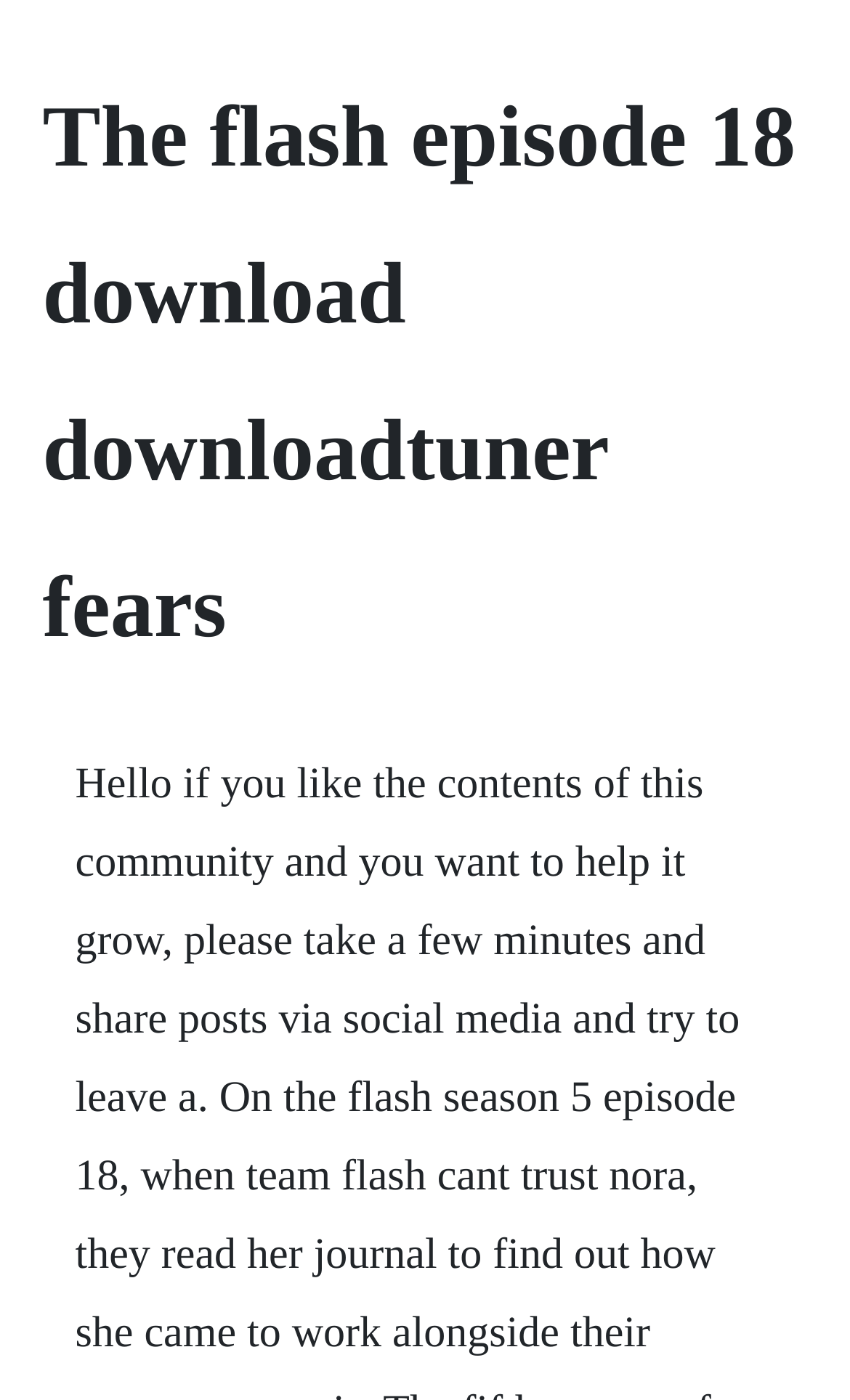Identify the title of the webpage and provide its text content.

The flash episode 18 download downloadtuner fears